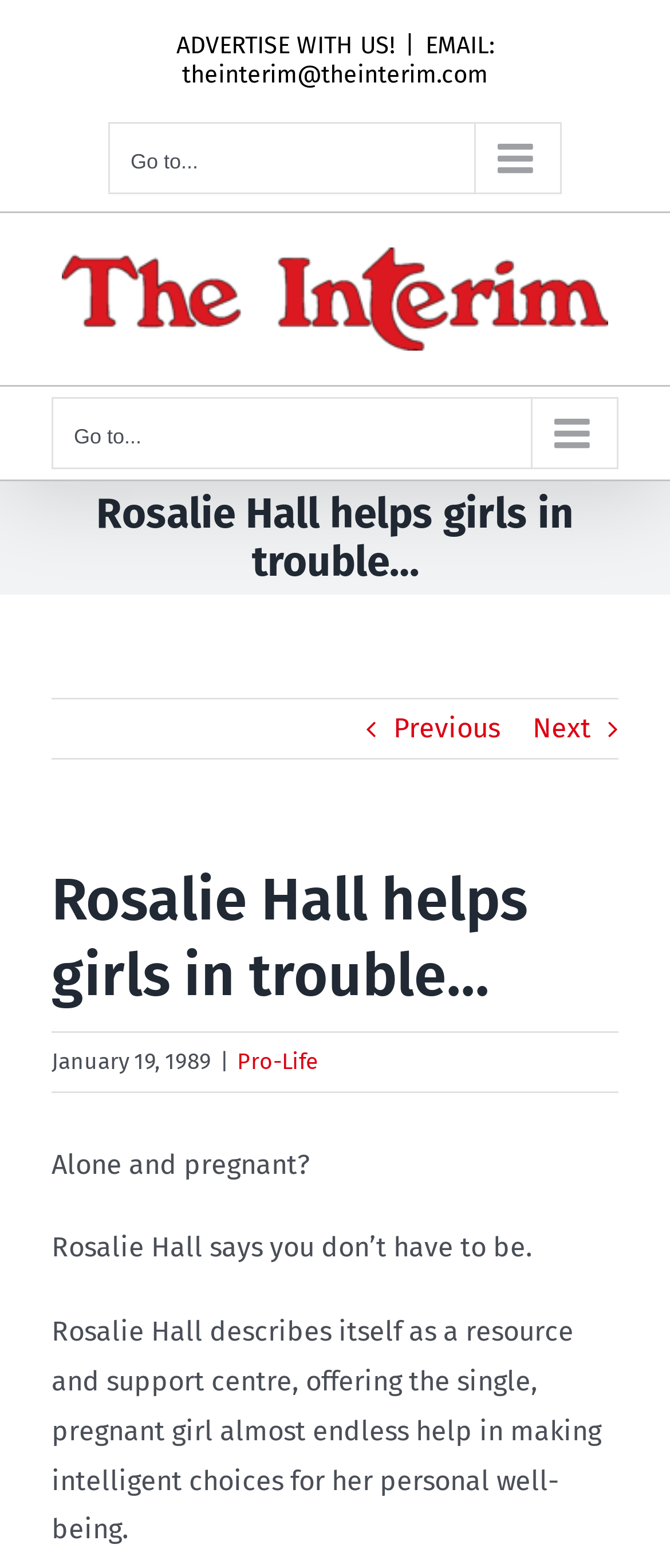Please locate the UI element described by "Go to..." and provide its bounding box coordinates.

[0.162, 0.078, 0.838, 0.124]